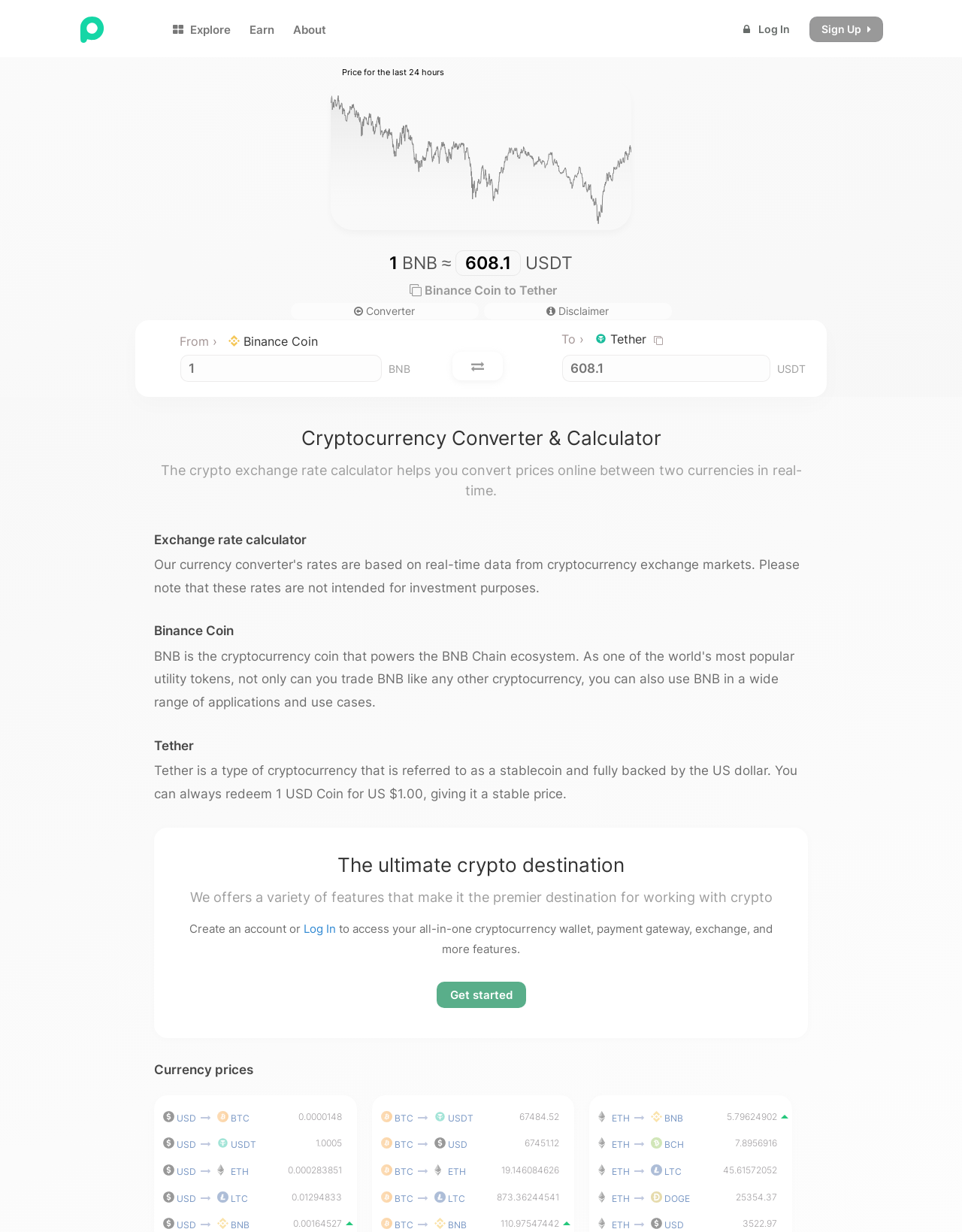What is the ultimate crypto destination?
Please interpret the details in the image and answer the question thoroughly.

The ultimate crypto destination is this website, as stated in the heading 'The ultimate crypto destination' which is located in the middle of the webpage, indicating that this website offers a variety of features that make it the premier destination for working with crypto.